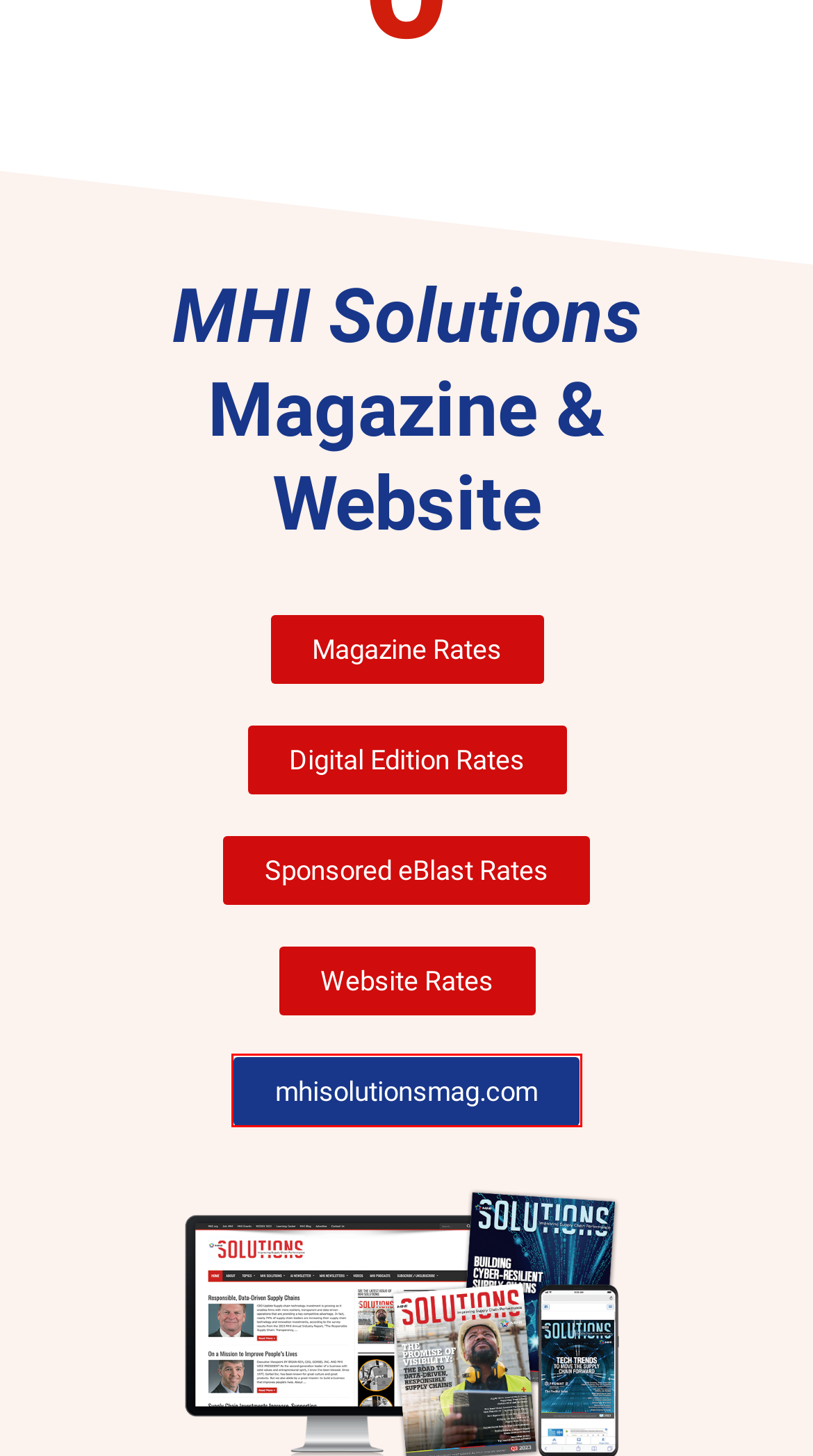Please examine the screenshot provided, which contains a red bounding box around a UI element. Select the webpage description that most accurately describes the new page displayed after clicking the highlighted element. Here are the candidates:
A. MHI Industry News eNewsletter – MHI Media Guide
B. MHI Solutions Digital Edition Sponsorship eBlast – MHI Media Guide
C. MHI Membership Directory & Reference Guide – MHI Media Guide
D. MHI Solutions Magazine – MHI Media Guide
E. MHI view – MHI Media Guide
F. MHI Solutions - Improving Supply Chain Performance
G. Contact – MHI Media Guide
H. MHI Solutions Website – MHI Media Guide

F